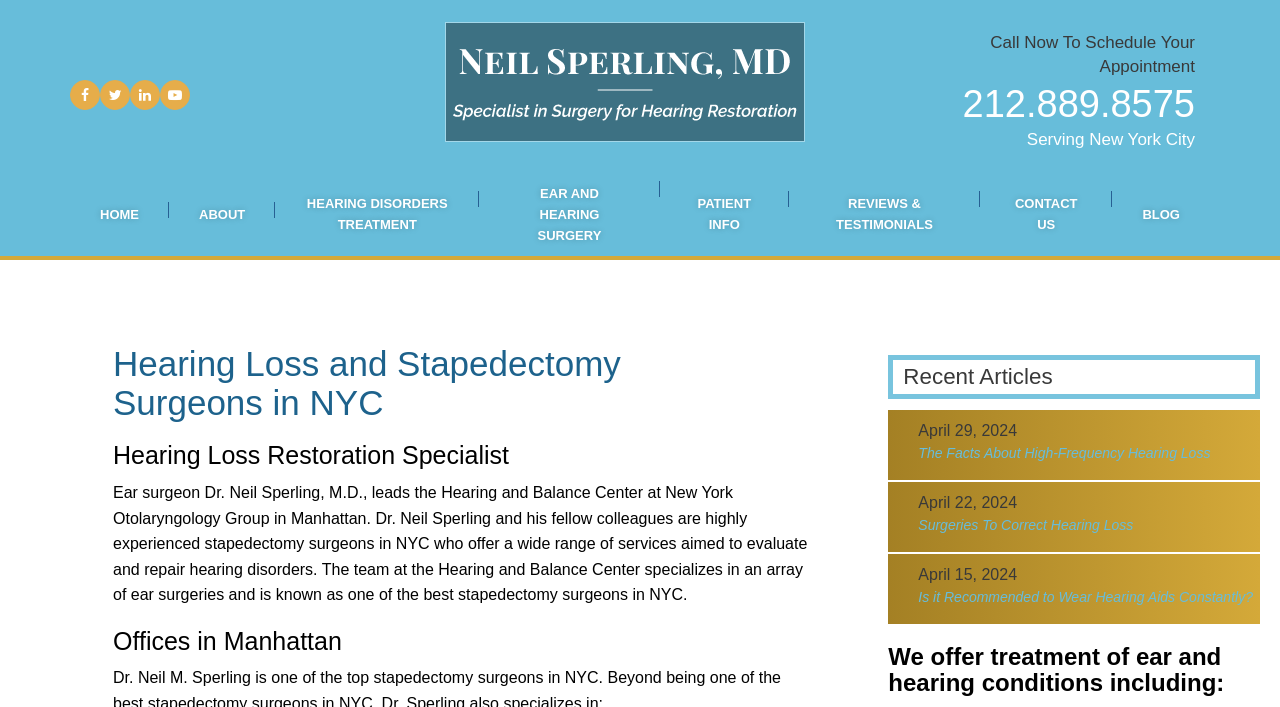What is the location of the doctor's office?
Your answer should be a single word or phrase derived from the screenshot.

Manhattan